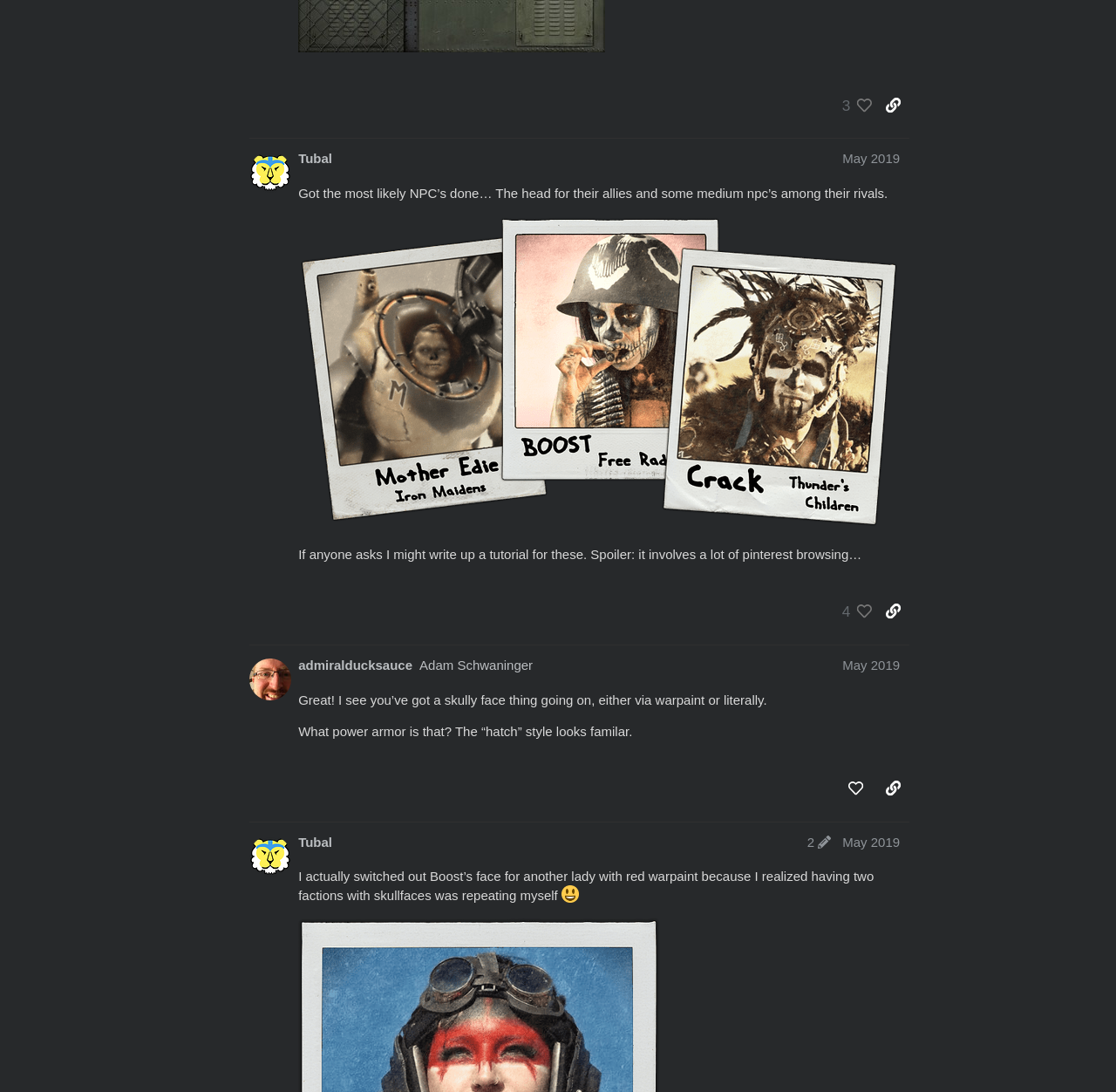Can you specify the bounding box coordinates of the area that needs to be clicked to fulfill the following instruction: "Copy link to post #5"?

[0.786, 0.709, 0.815, 0.736]